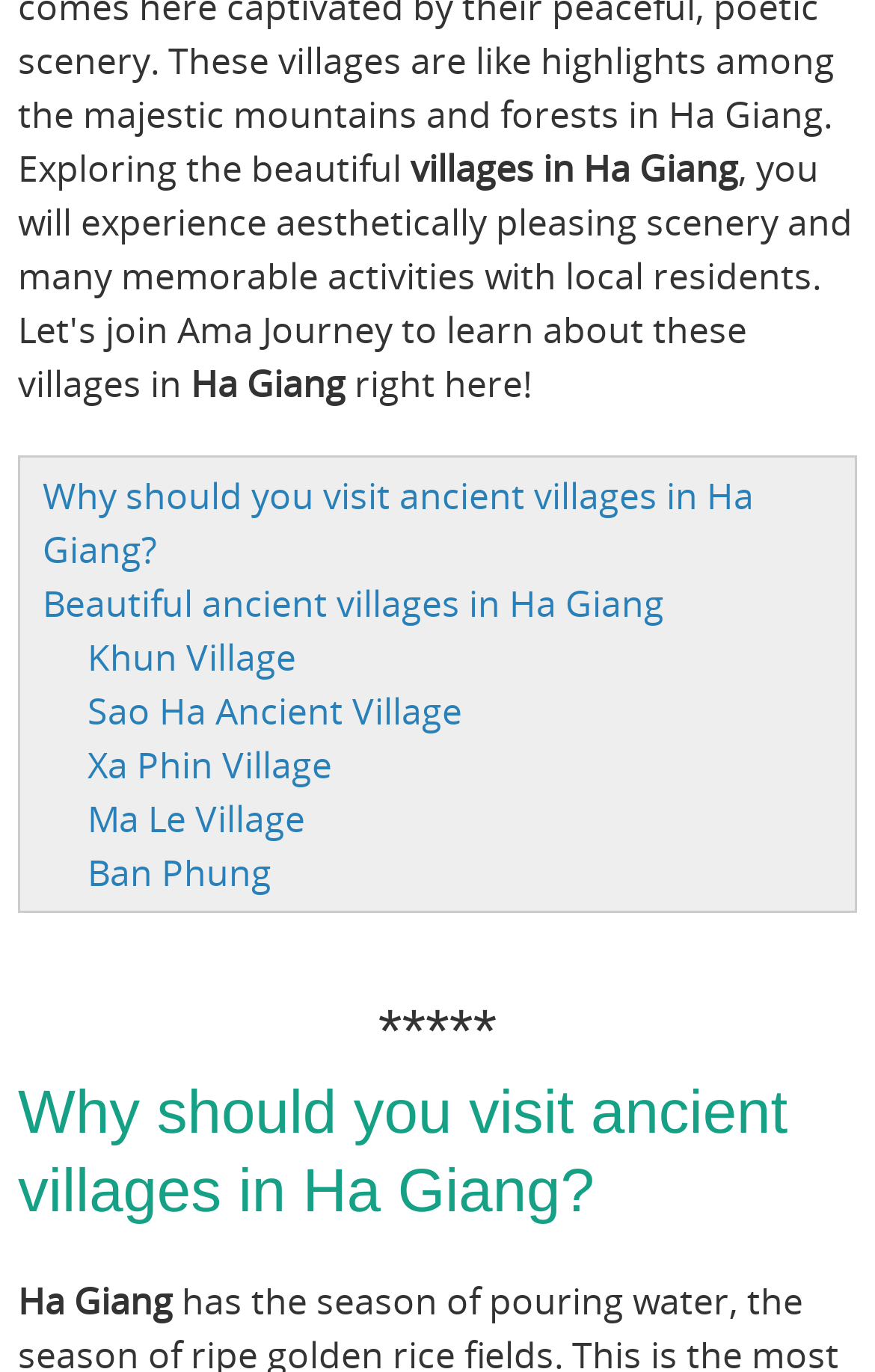Based on the image, please respond to the question with as much detail as possible:
What is the topic of the webpage?

The webpage appears to be about villages in Ha Giang, as indicated by the static text 'villages in Ha Giang' at the top of the page. The presence of links to specific villages, such as Khun Village and Sao Ha Ancient Village, further supports this conclusion.